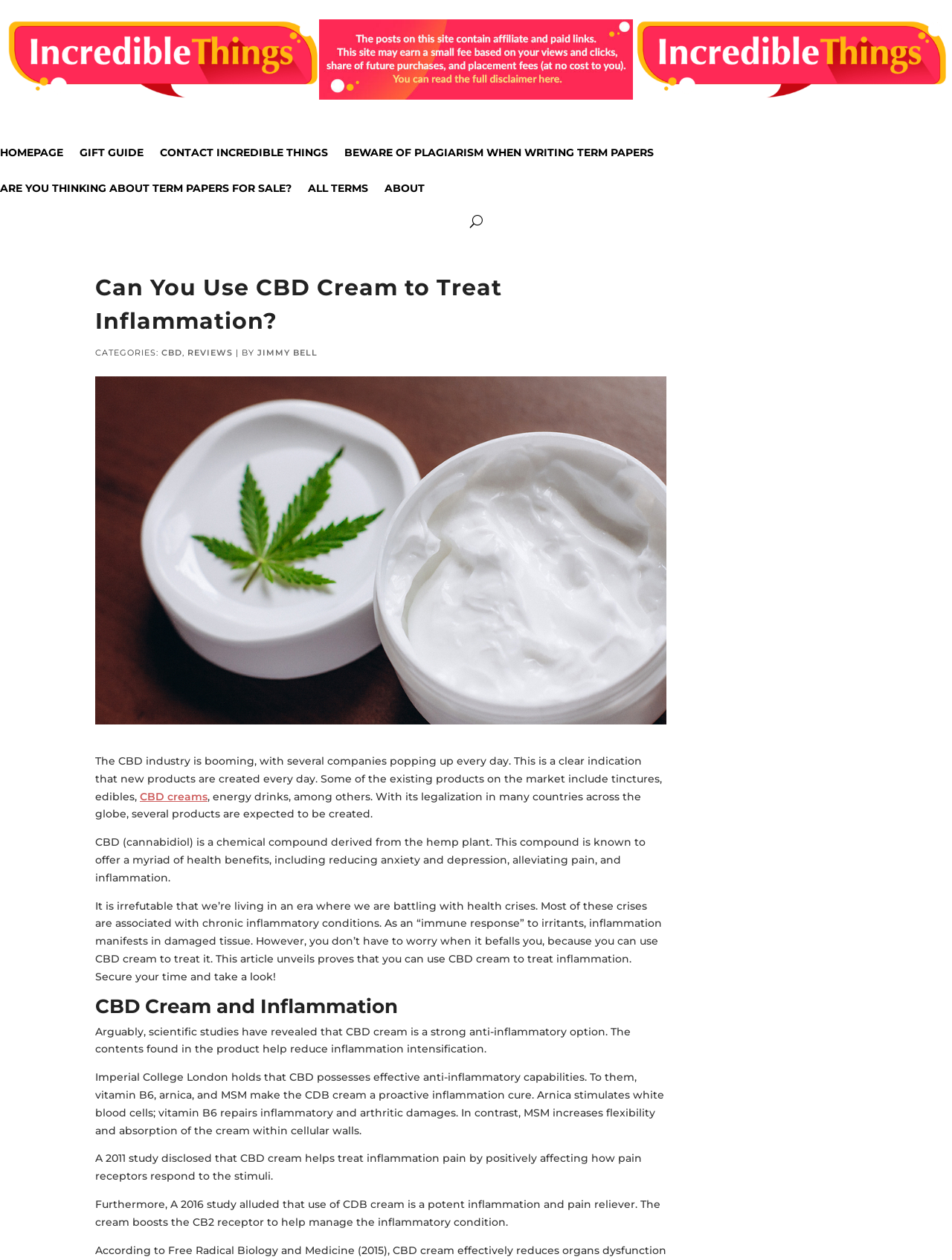Please find the bounding box for the UI component described as follows: "info@code-fish.eu".

None